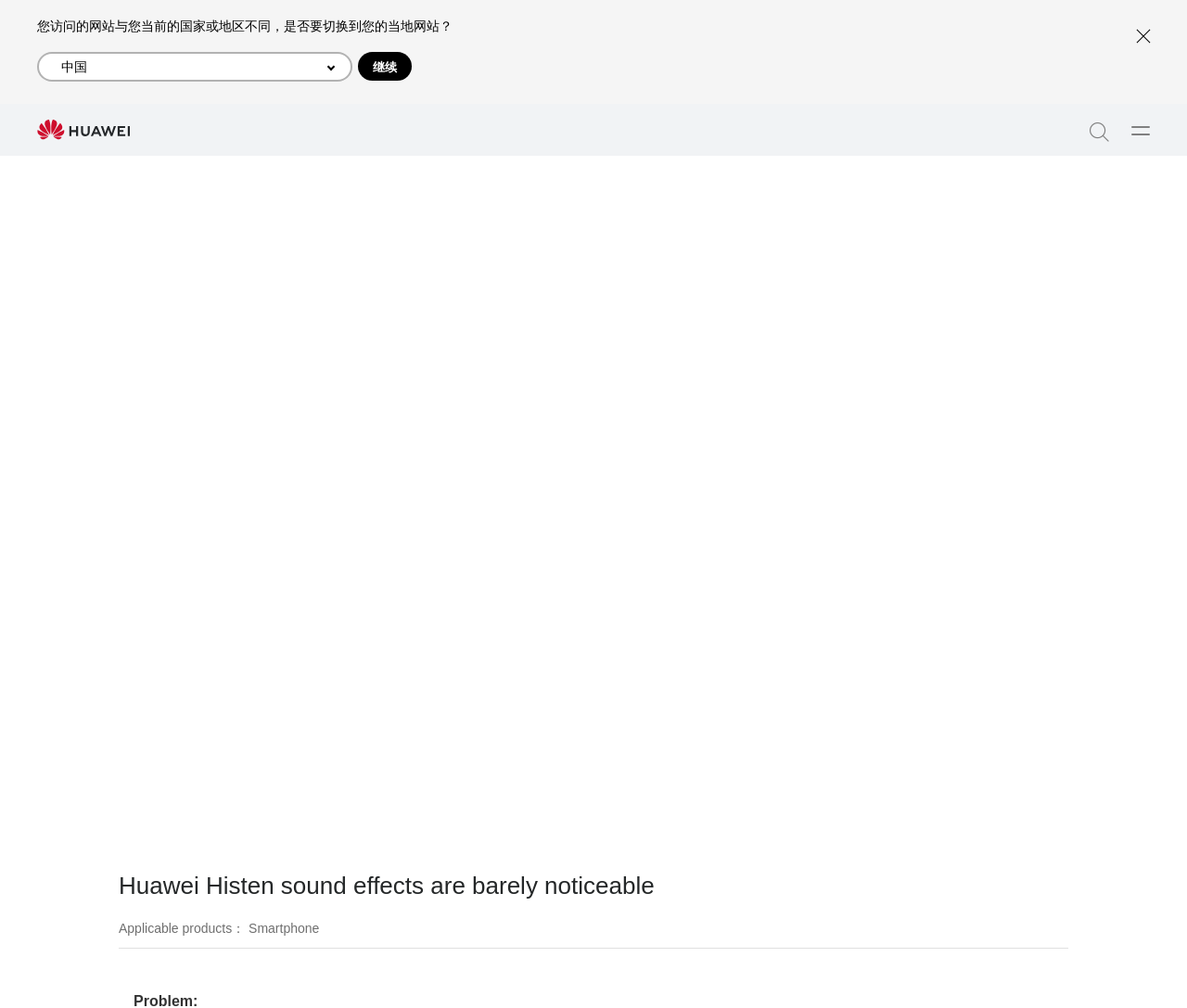What are the three components required for Huawei Histen sound effects?
Provide a detailed answer to the question using information from the image.

The webpage states that to effectively experience the high-quality sound effects of Huawei Histen, three components must be used together: the type of headset, the equalizer, and the 3D audio headset.